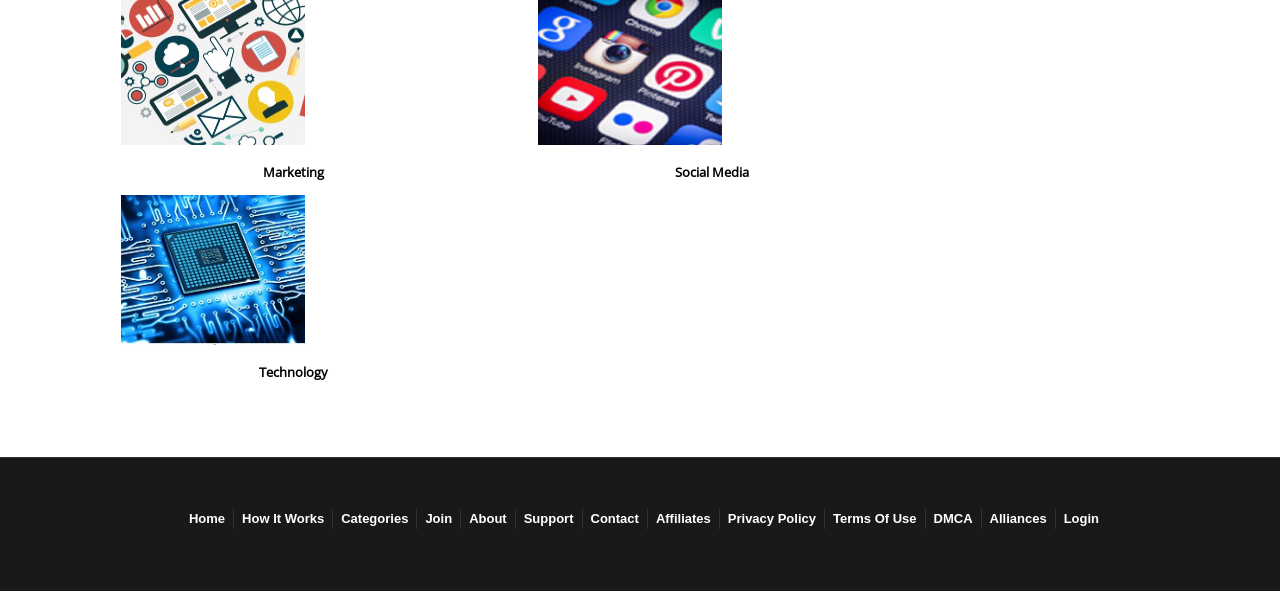What is the vertical position of the 'Marketing' link?
Can you offer a detailed and complete answer to this question?

I compared the y1 and y2 coordinates of the 'Marketing' link with those of other elements and found that it has one of the smallest y1 and y2 values, indicating that it is located at the top of the webpage.